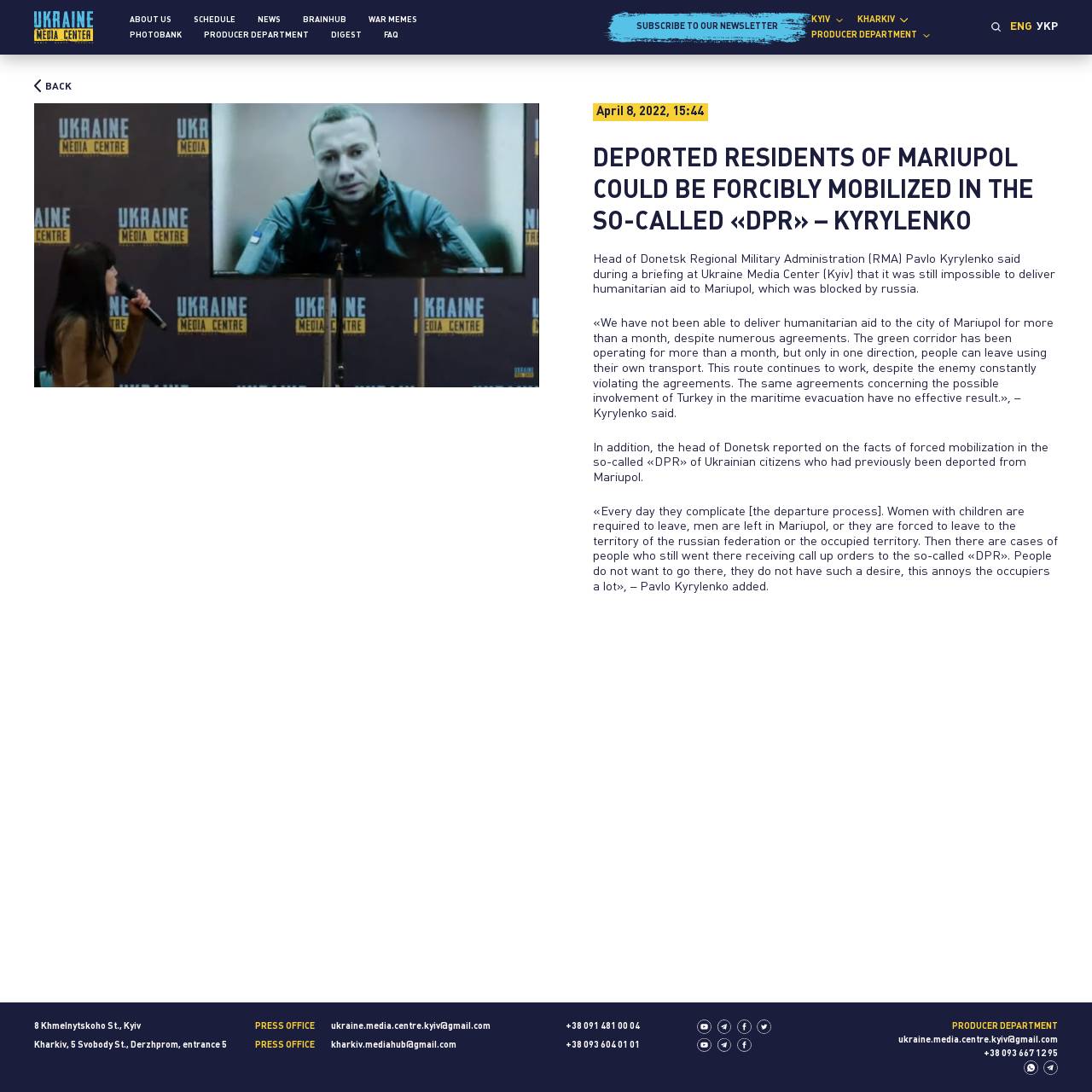Bounding box coordinates are specified in the format (top-left x, top-left y, bottom-right x, bottom-right y). All values are floating point numbers bounded between 0 and 1. Please provide the bounding box coordinate of the region this sentence describes: 8 Khmelnytskoho St., Kyiv

[0.031, 0.936, 0.129, 0.944]